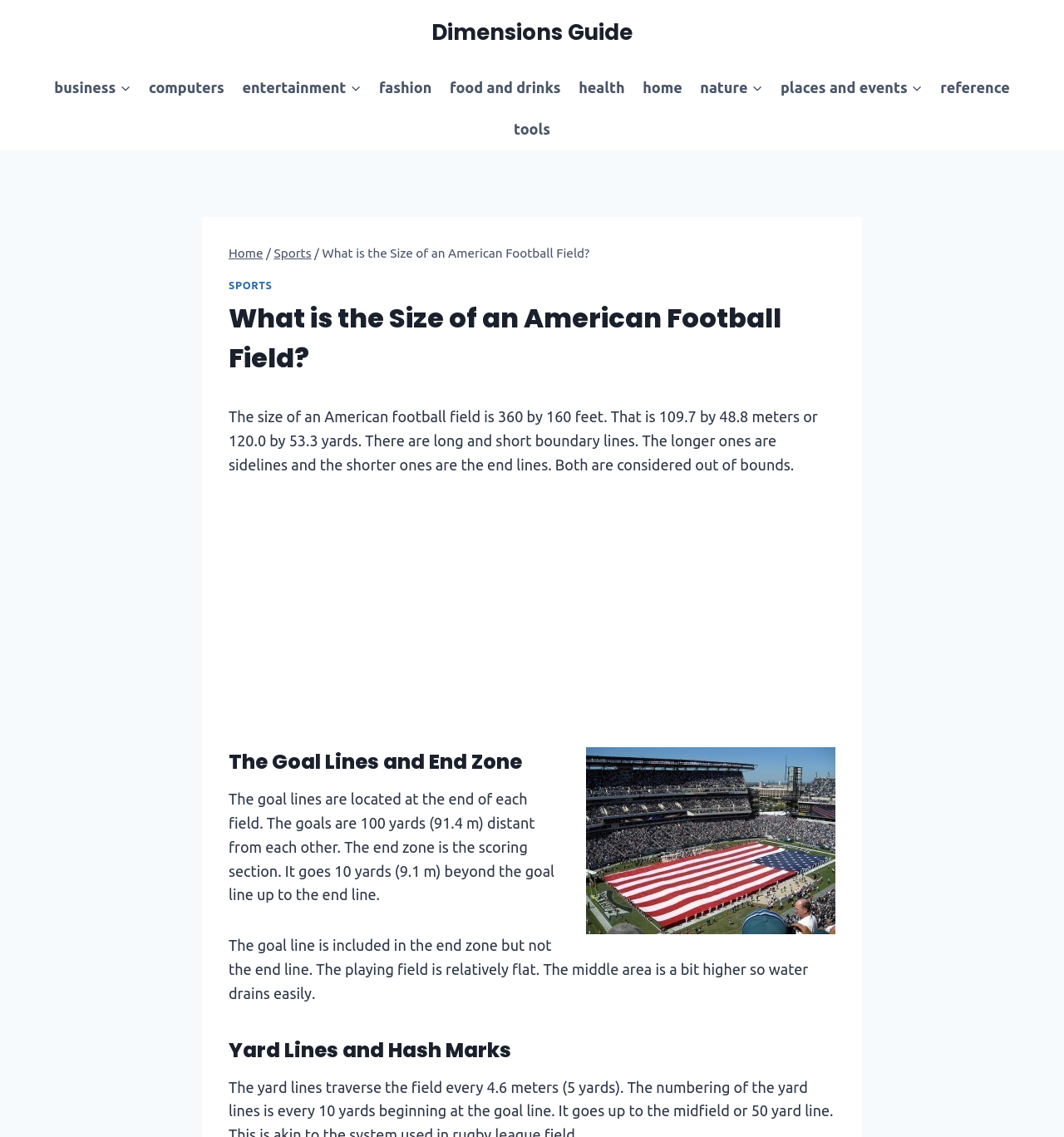Provide a brief response to the question below using one word or phrase:
How many yards are the goal lines distant from each other?

100 yards